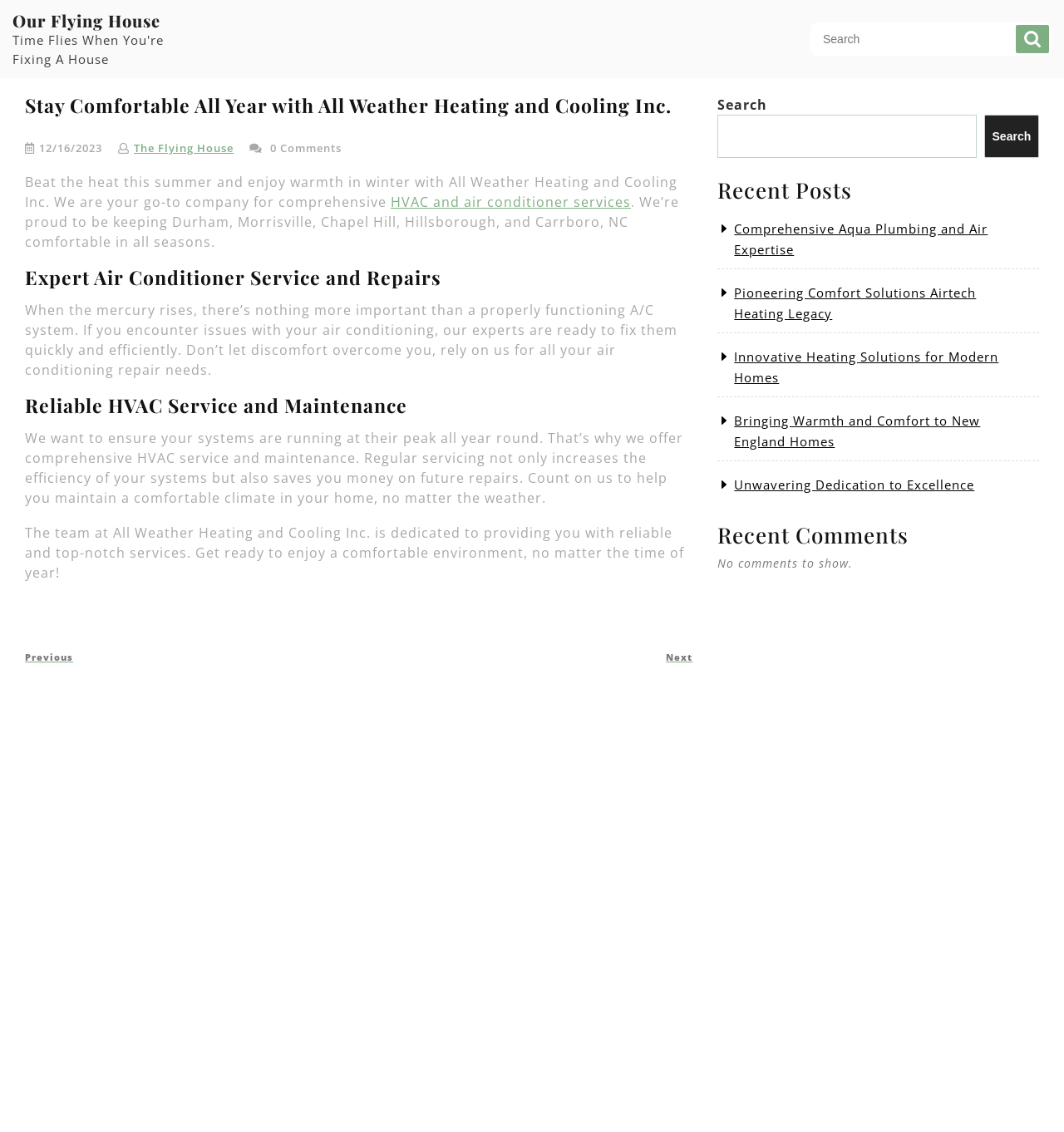Identify the bounding box coordinates of the clickable region to carry out the given instruction: "Click on 'The Flying House'".

[0.126, 0.124, 0.22, 0.138]